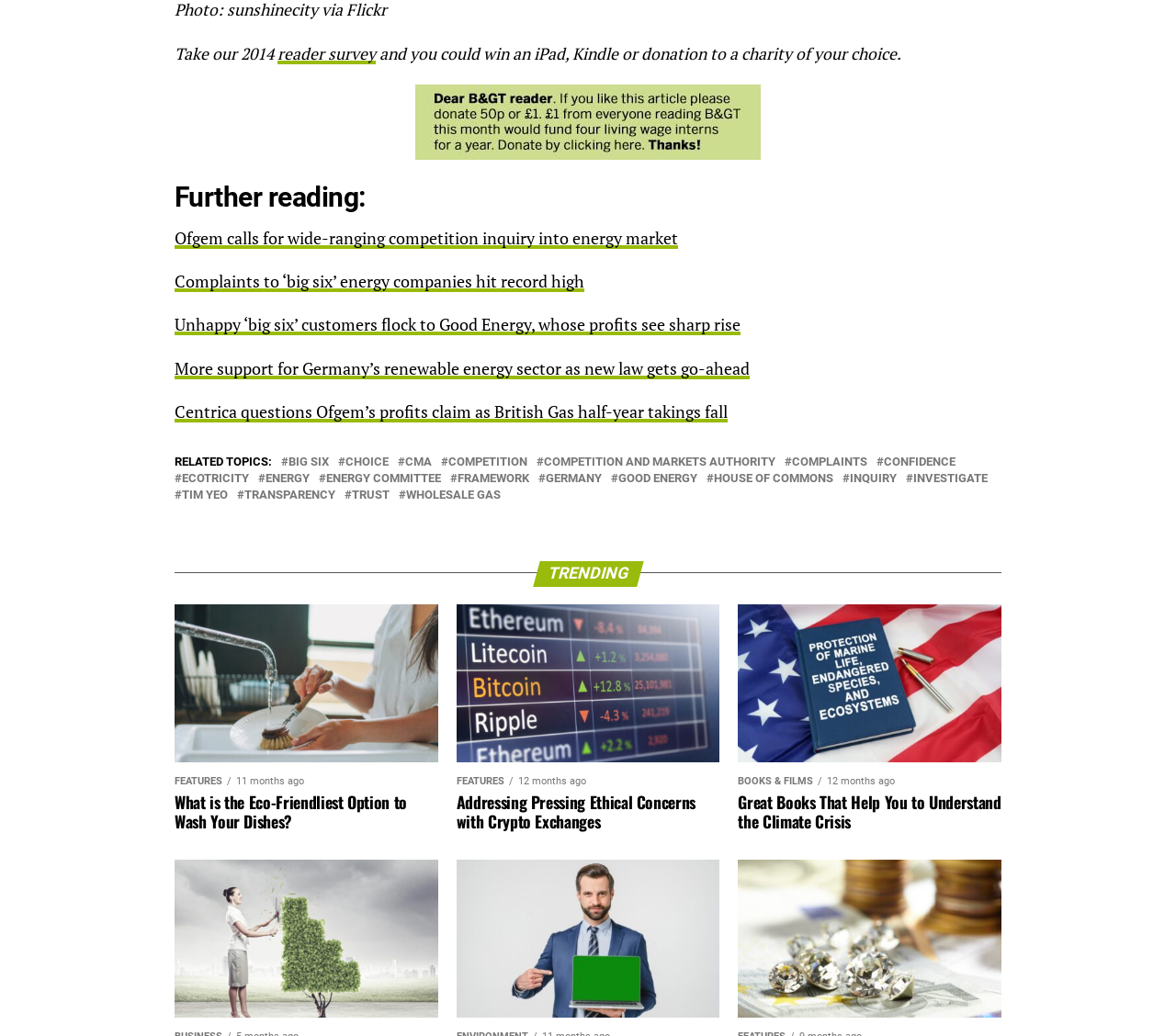Determine the bounding box coordinates in the format (top-left x, top-left y, bottom-right x, bottom-right y). Ensure all values are floating point numbers between 0 and 1. Identify the bounding box of the UI element described by: alt="Request a call back"

None